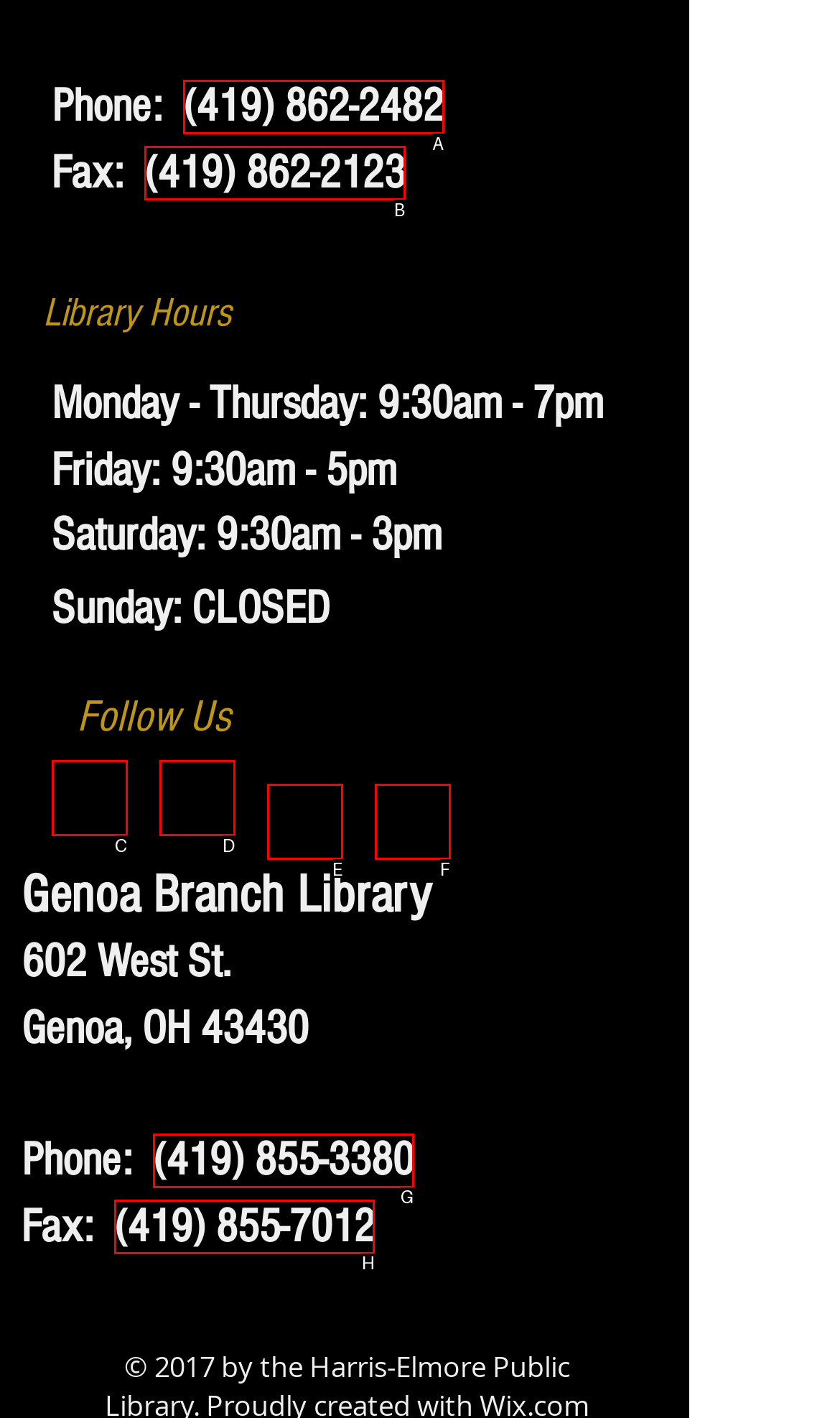Which lettered option should be clicked to achieve the task: Click on 'Is Google Translate Secure? [We Have The Answer]' article? Choose from the given choices.

None